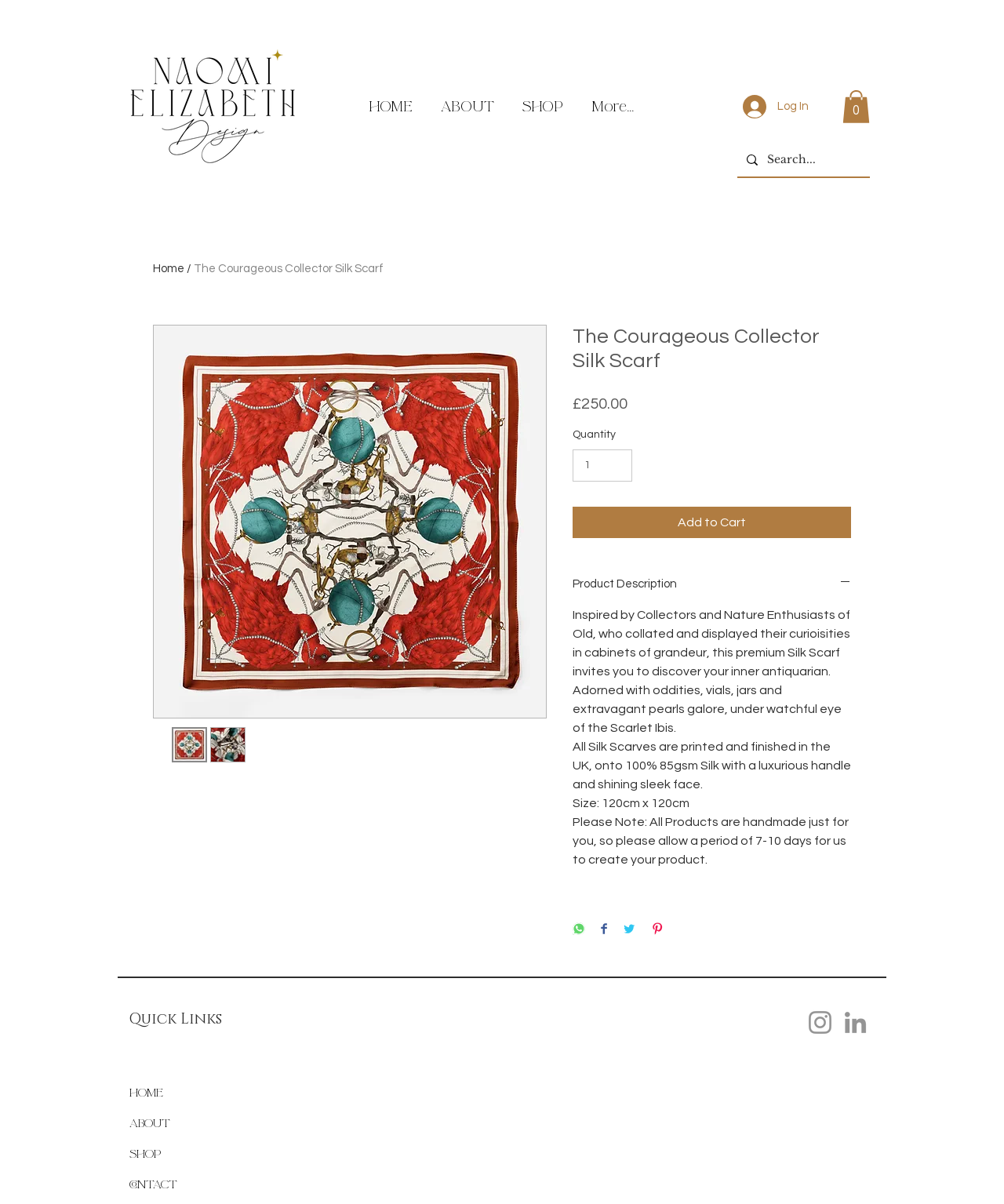What is the price of the silk scarf?
Use the image to give a comprehensive and detailed response to the question.

I found the price of the silk scarf by looking at the product description section, where it says '£250.00' next to the 'Price' label.